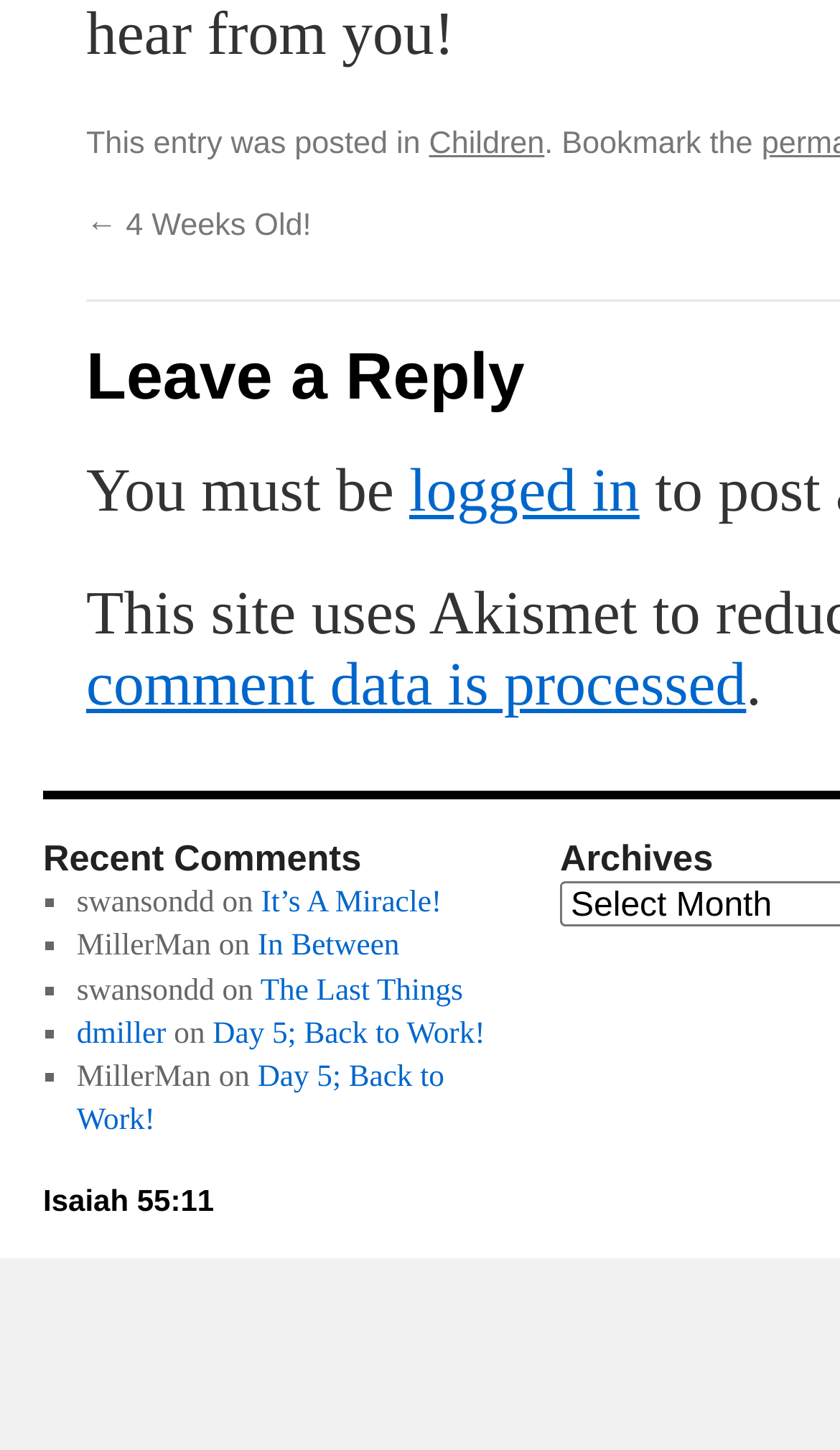Locate the coordinates of the bounding box for the clickable region that fulfills this instruction: "read the post 'Isaiah 55:11'".

[0.051, 0.816, 0.255, 0.84]